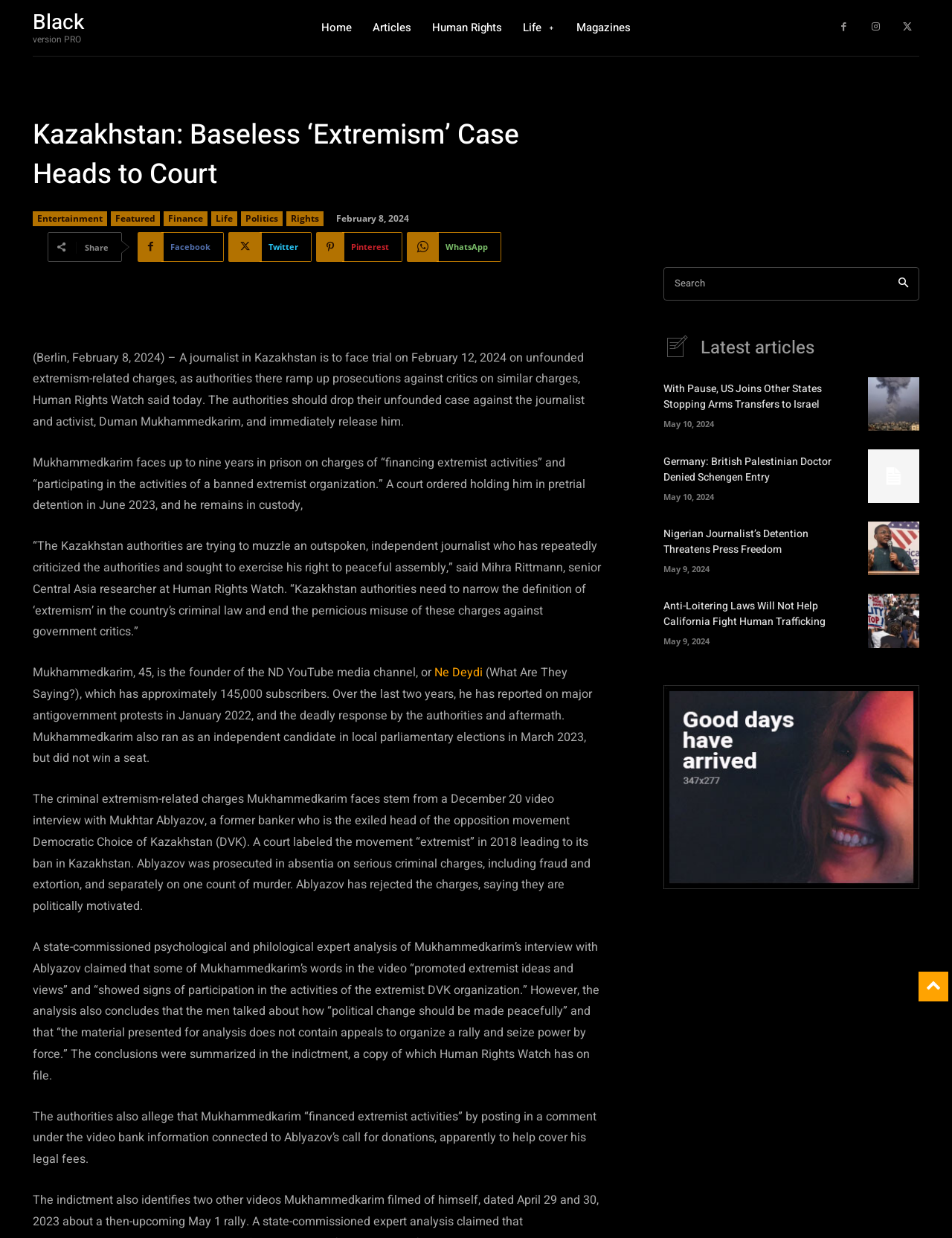Convey a detailed summary of the webpage, mentioning all key elements.

The webpage is about a news article from African Rights, with a focus on a journalist in Kazakhstan facing trial on extremism-related charges. At the top of the page, there is a navigation menu with links to "Home", "Articles", "Human Rights", "Life", "Magazines", and other sections. On the top right, there are social media links to Facebook, Twitter, Pinterest, and WhatsApp.

Below the navigation menu, there is a heading that reads "Kazakhstan: Baseless ‘Extremism’ Case Heads to Court". Underneath, there are links to various news categories, including "Entertainment", "Featured", "Finance", "Life", "Politics", and "Rights". Next to these links, there is a timestamp indicating the date of the article, February 8, 2024.

The main article begins with a summary of the journalist's case, stating that he is facing up to nine years in prison on charges of "financing extremist activities" and "participating in the activities of a banned extremist organization". The article then quotes a senior Central Asia researcher at Human Rights Watch, criticizing the authorities' misuse of extremism charges against government critics.

The article continues to provide more details about the journalist's case, including his background as the founder of a YouTube media channel and his reporting on antigovernment protests. It also mentions the authorities' allegations against him, including claims that he promoted extremist ideas and financed extremist activities.

On the right side of the page, there is a search bar and a section titled "Latest articles", which lists several news articles with links to their full content. Each article has a heading, a brief summary, and a timestamp indicating the date of publication.